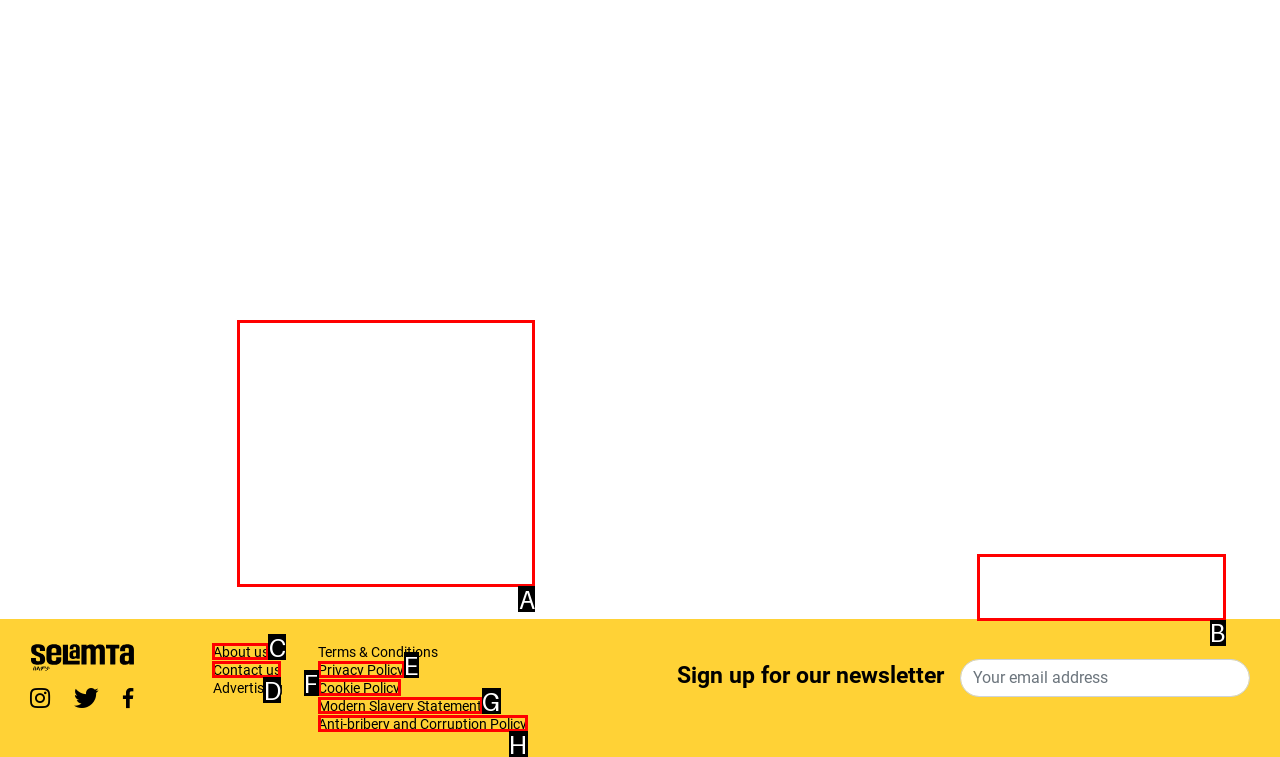Identify the HTML element that matches the description: African legend: Jessica Nabongo. Provide the letter of the correct option from the choices.

B